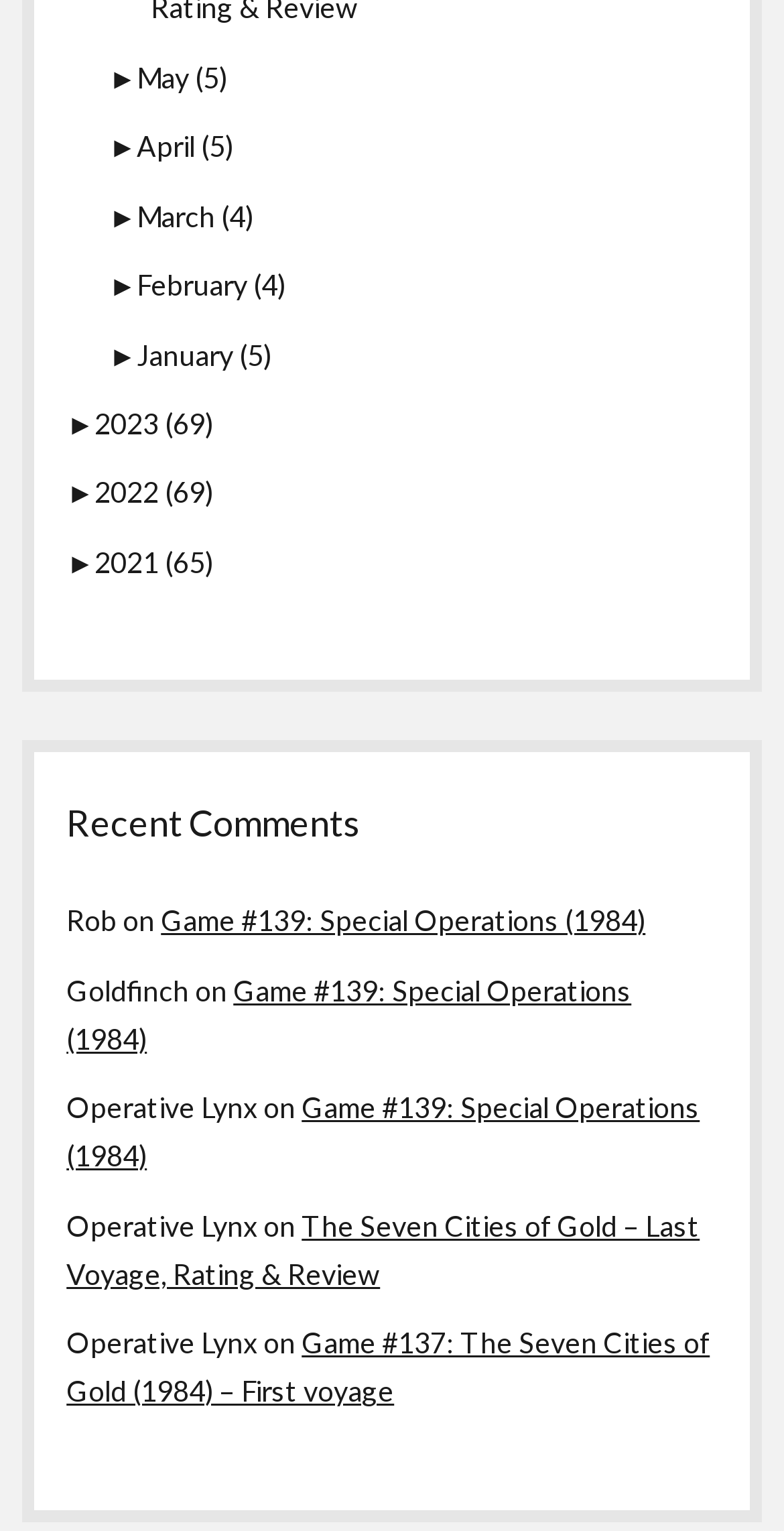Give a one-word or short phrase answer to the question: 
What is the year with the most comments?

2022